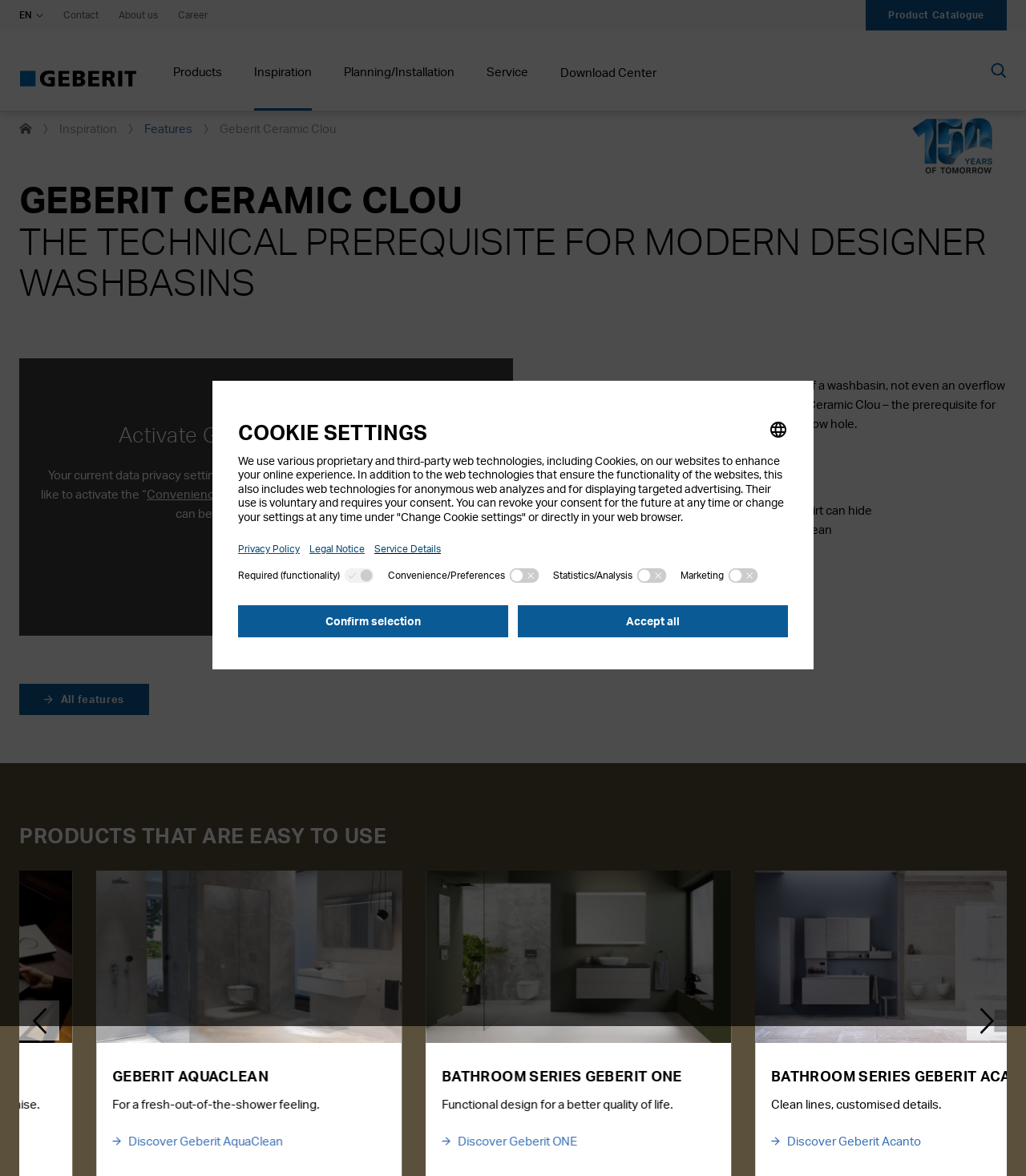What can be changed in the COOKIE SETTINGS?
Please give a detailed and thorough answer to the question, covering all relevant points.

In the COOKIE SETTINGS dialog, the language can be selected, and the use of various web technologies, including Cookies, can be changed or revoked.